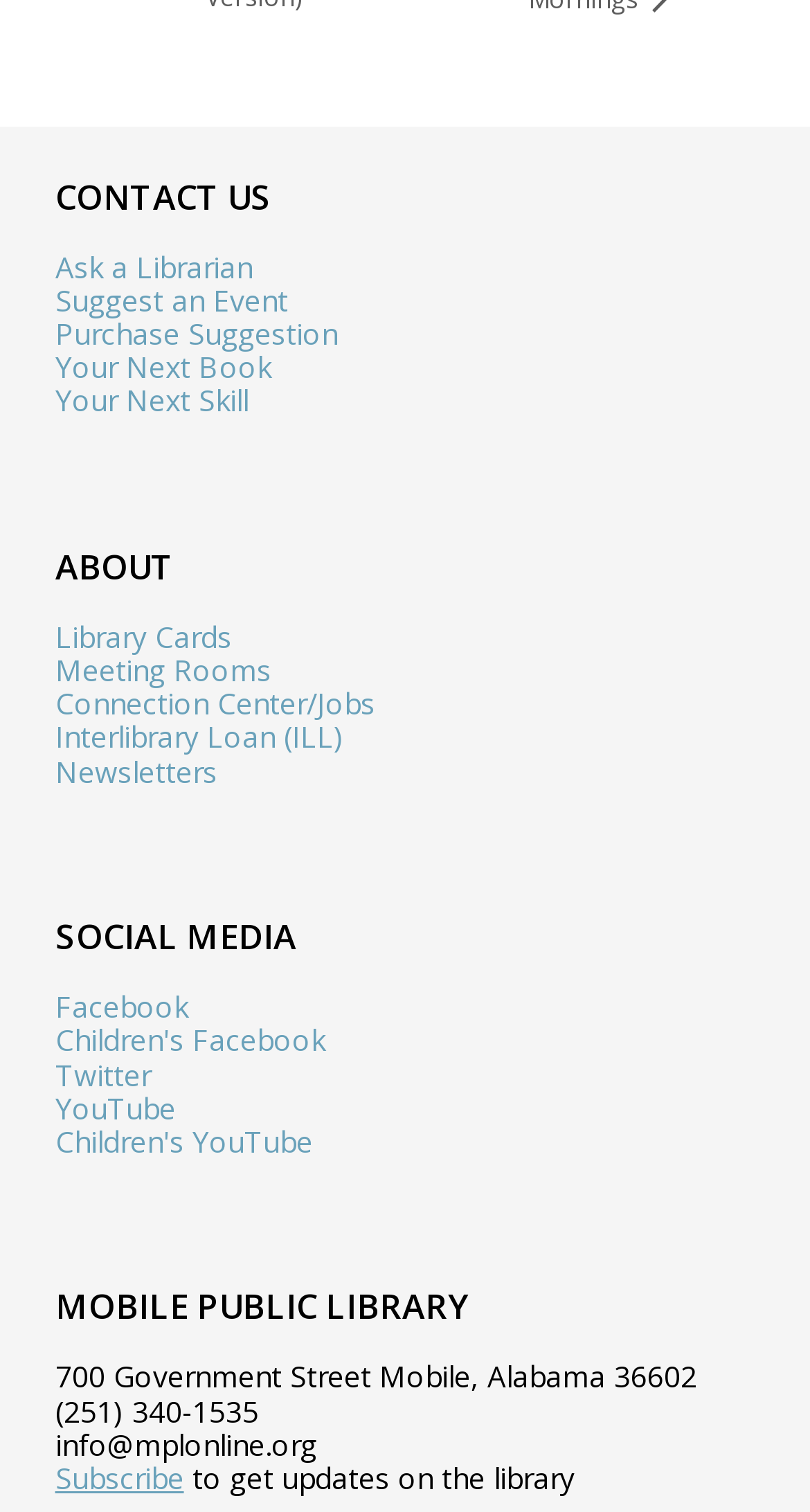Kindly provide the bounding box coordinates of the section you need to click on to fulfill the given instruction: "Ask a librarian".

[0.068, 0.164, 0.312, 0.19]